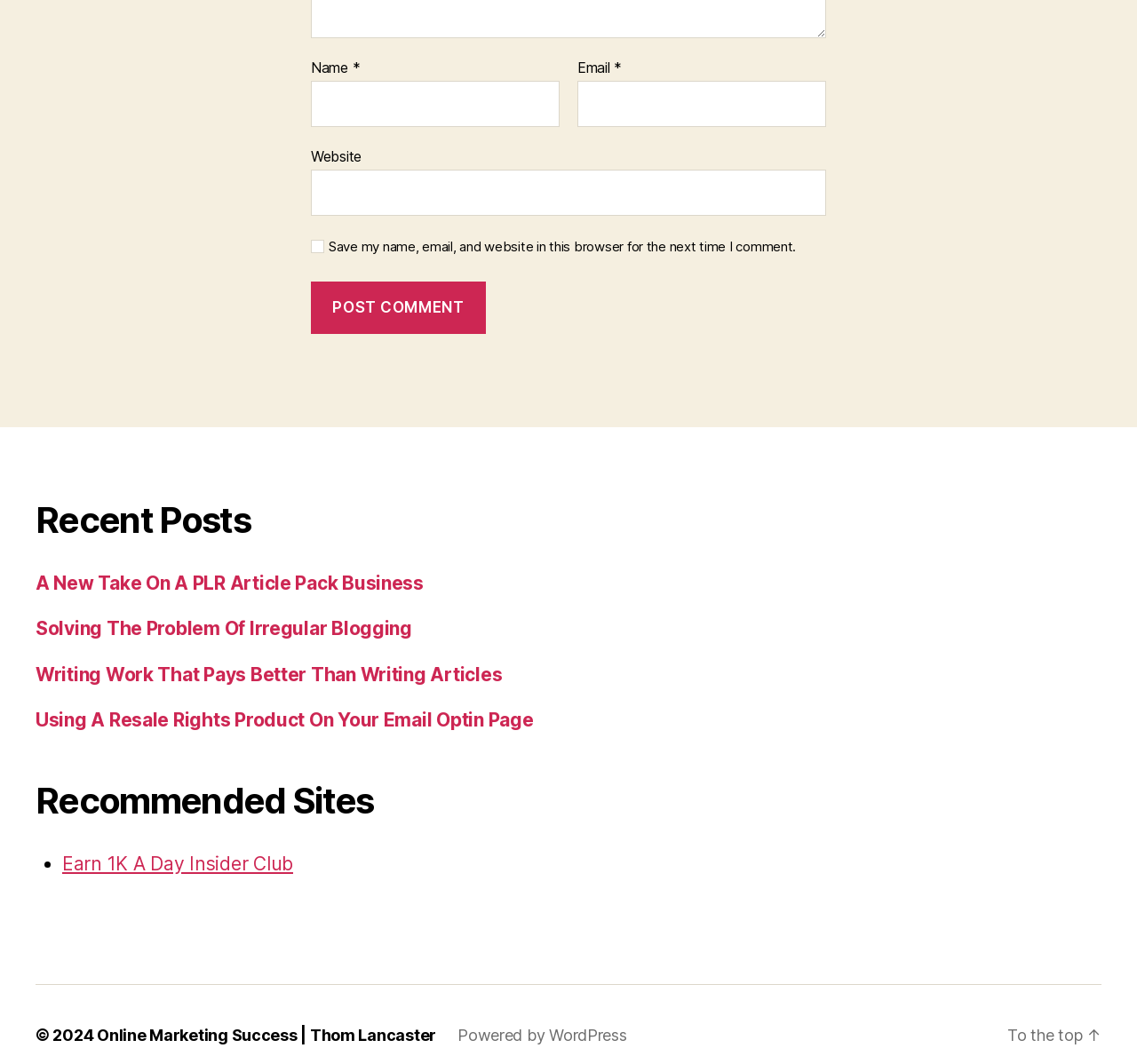Give a one-word or short phrase answer to this question: 
What is the label of the checkbox?

Save my name, email, and website in this browser for the next time I comment.